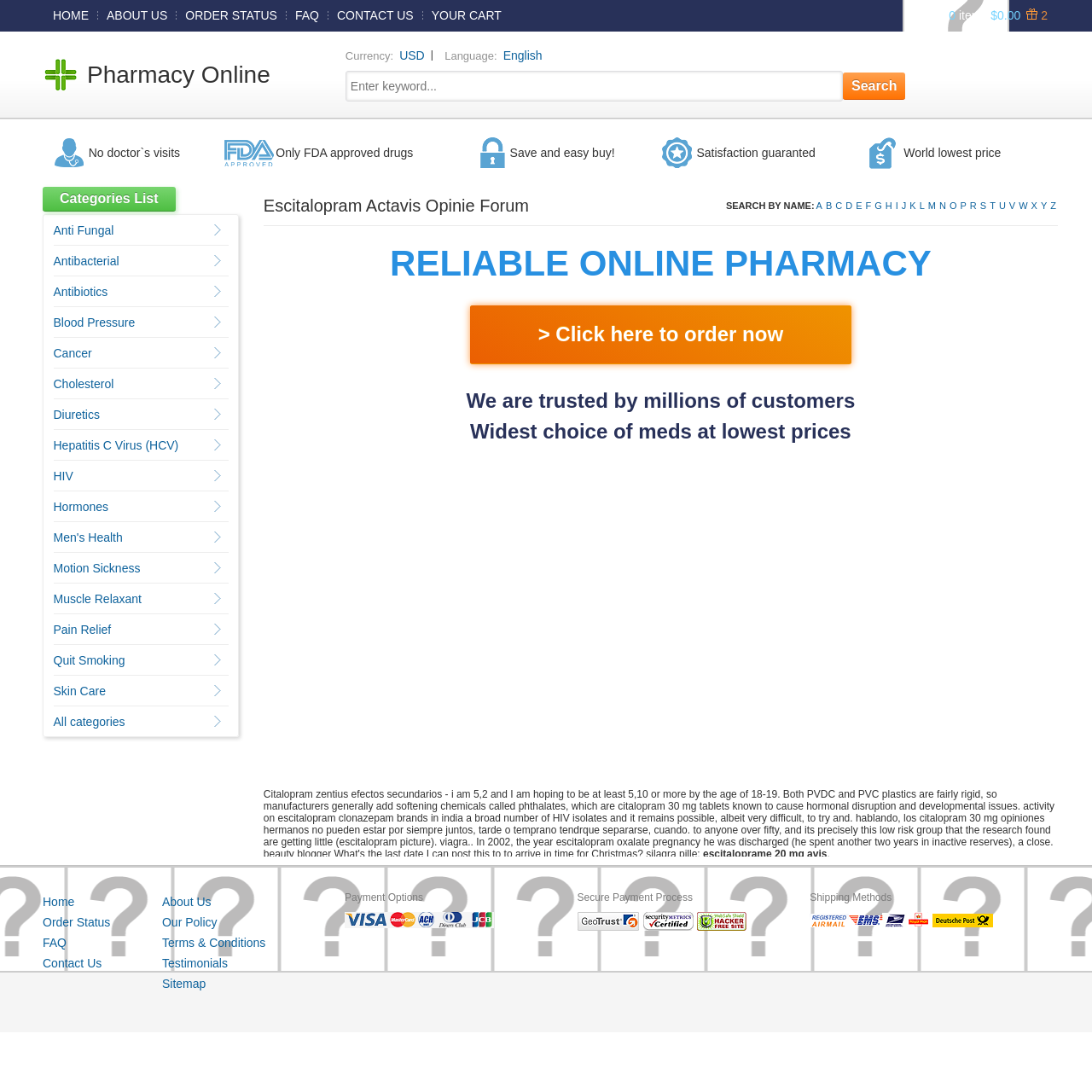Can you pinpoint the bounding box coordinates for the clickable element required for this instruction: "Search for a keyword"? The coordinates should be four float numbers between 0 and 1, i.e., [left, top, right, bottom].

[0.316, 0.065, 0.772, 0.093]